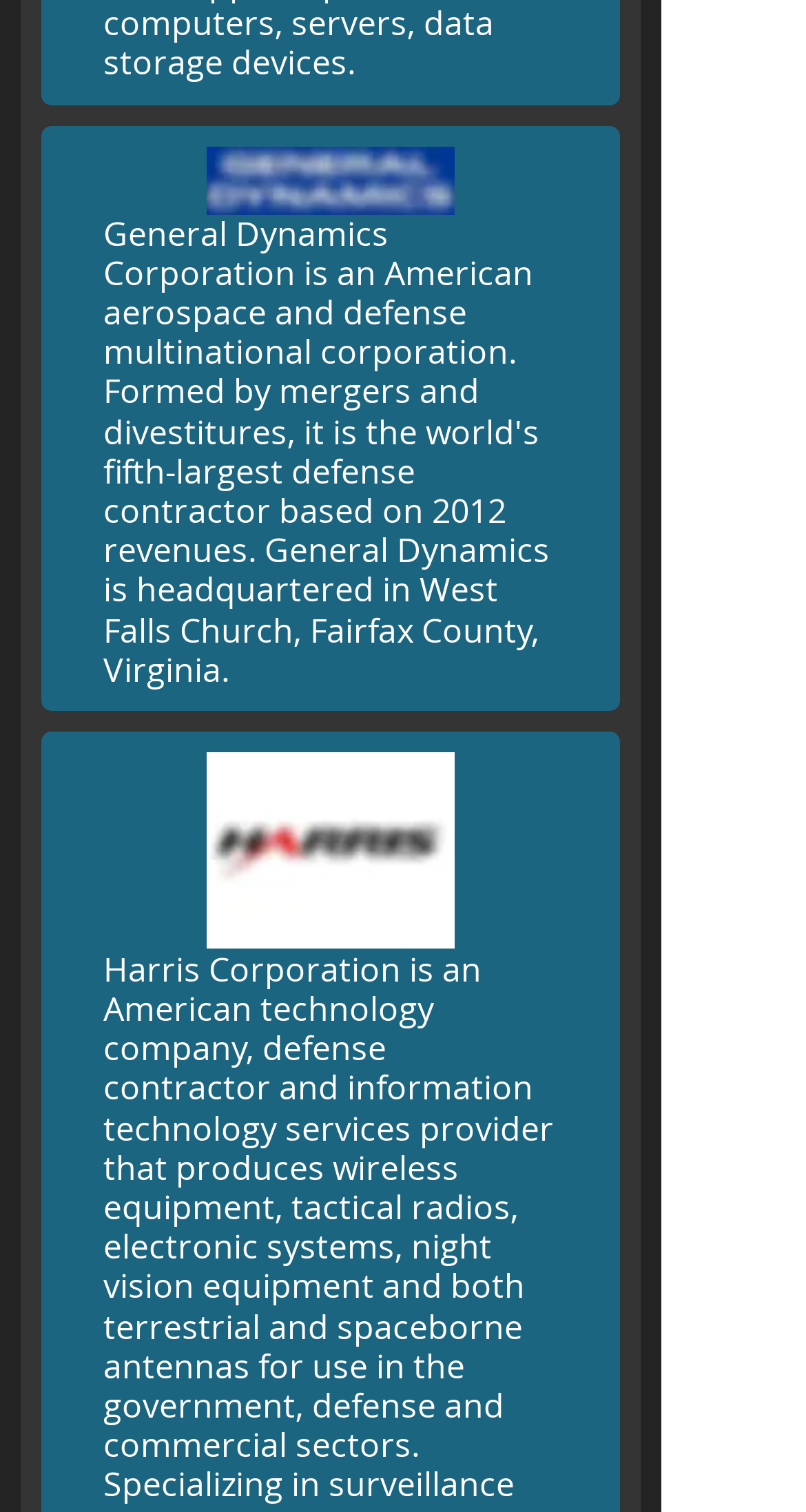Using the element description: "information technology", determine the bounding box coordinates for the specified UI element. The coordinates should be four float numbers between 0 and 1, [left, top, right, bottom].

[0.128, 0.705, 0.662, 0.761]